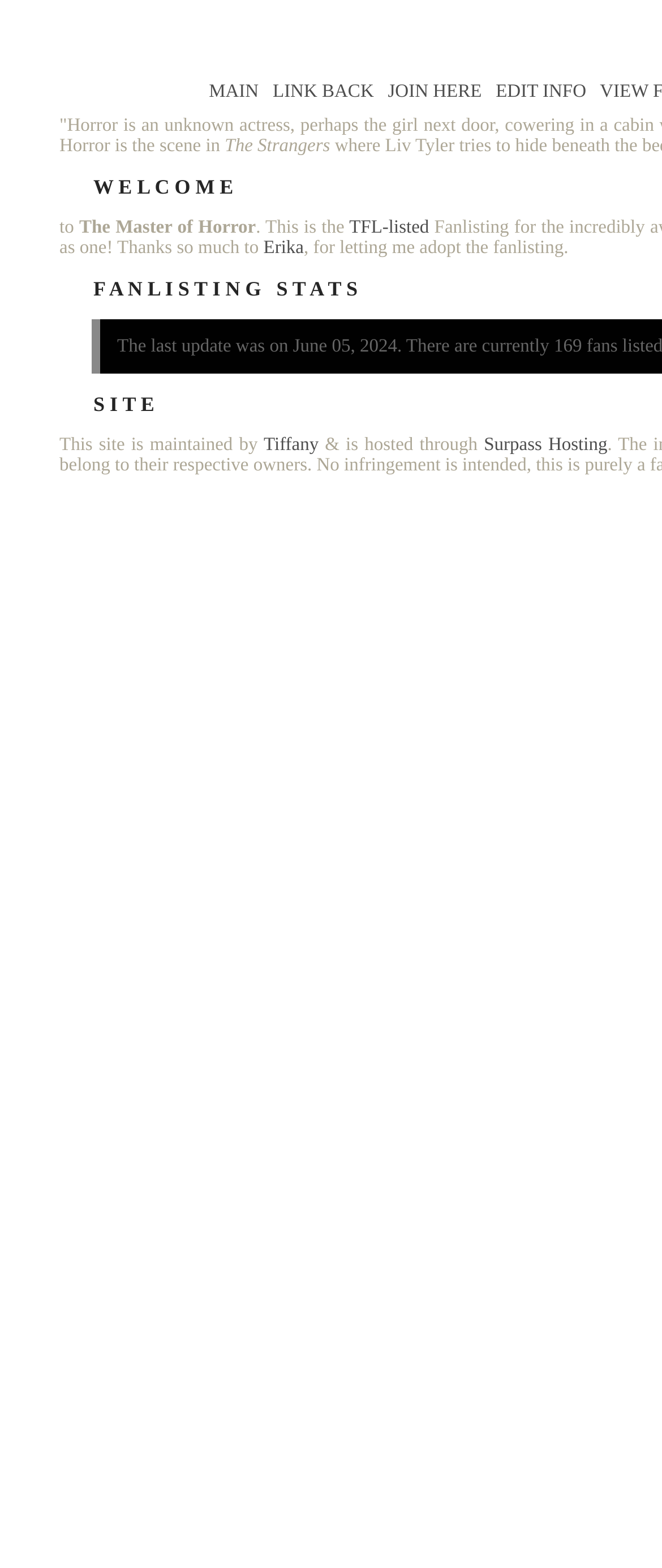Determine the bounding box coordinates in the format (top-left x, top-left y, bottom-right x, bottom-right y). Ensure all values are floating point numbers between 0 and 1. Identify the bounding box of the UI element described by: TFL-listed

[0.527, 0.139, 0.648, 0.152]